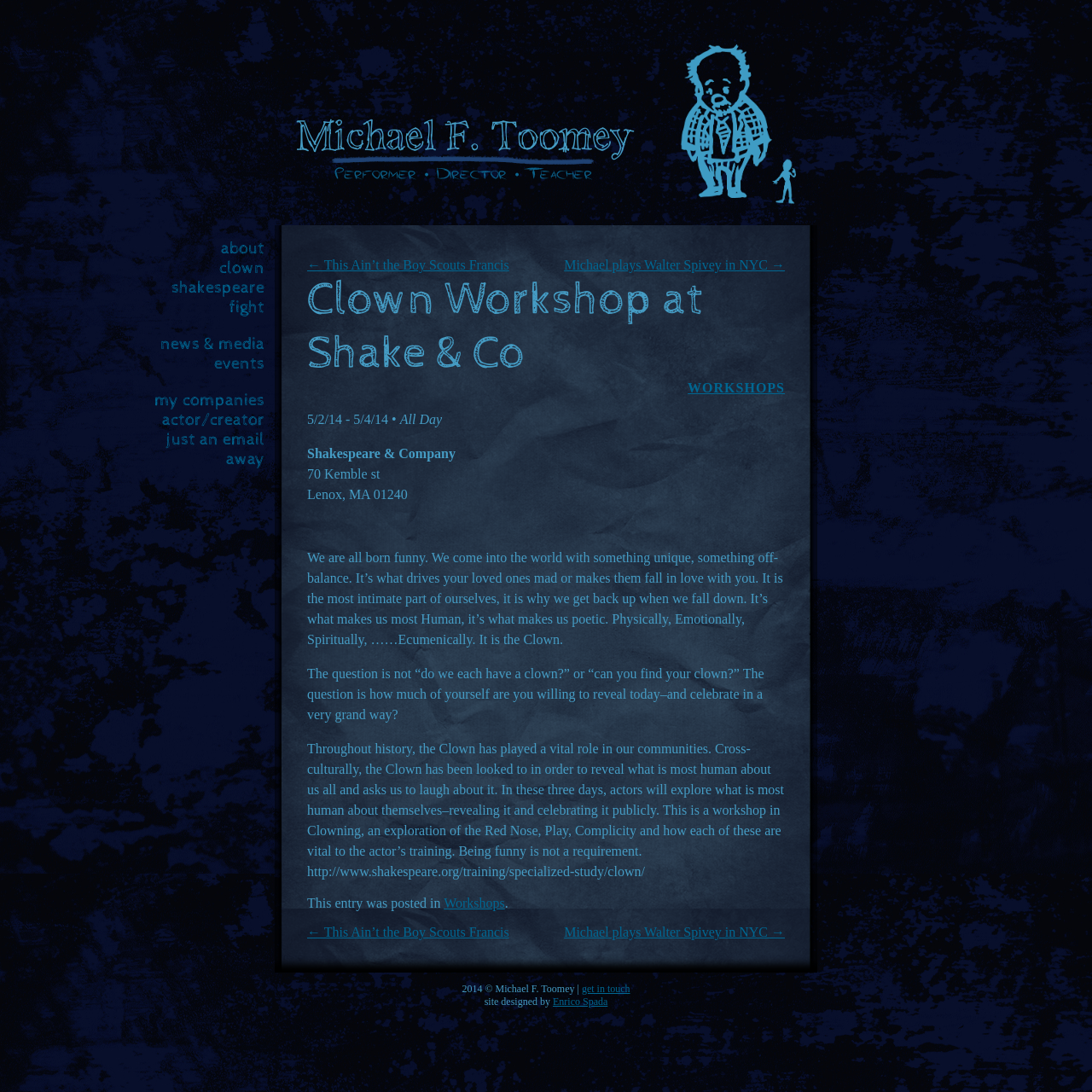What is the topic of the workshop?
Using the visual information, reply with a single word or short phrase.

Clowning